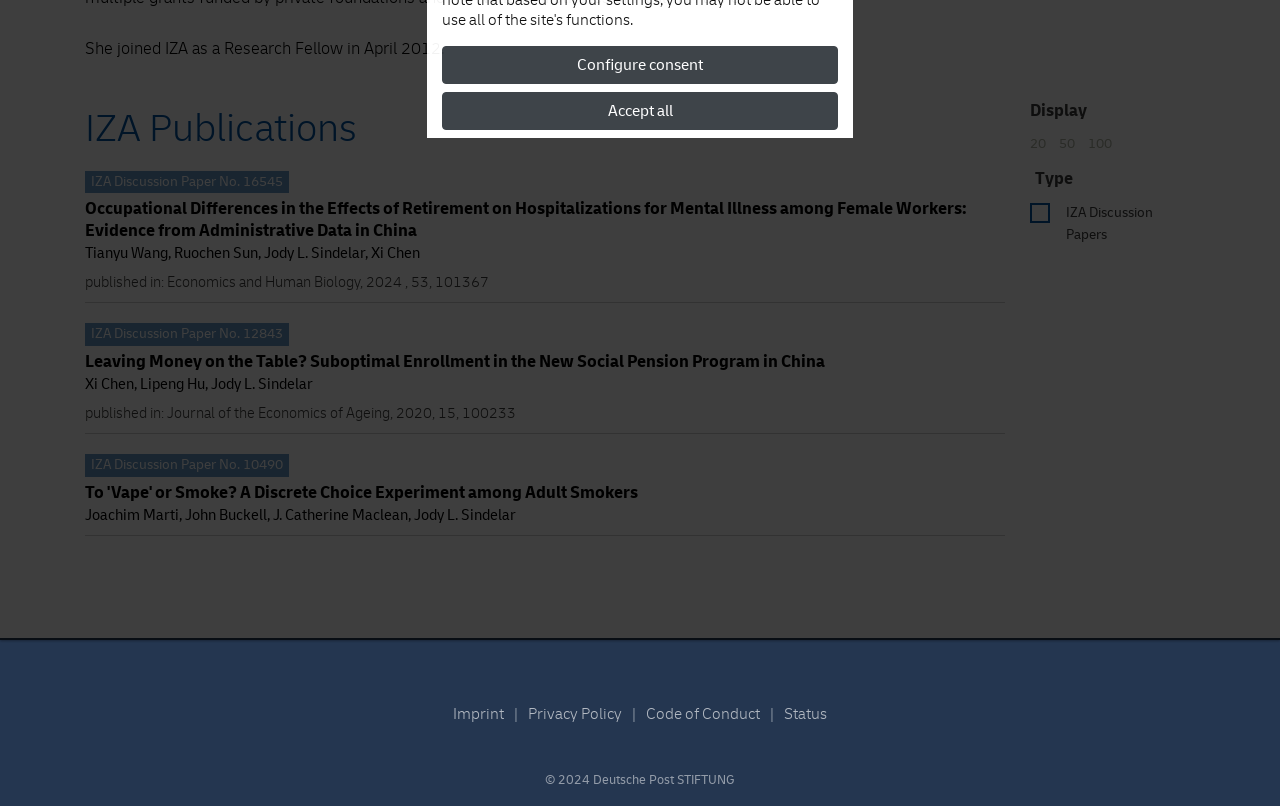Given the description "Configure consent", provide the bounding box coordinates of the corresponding UI element.

[0.345, 0.057, 0.655, 0.104]